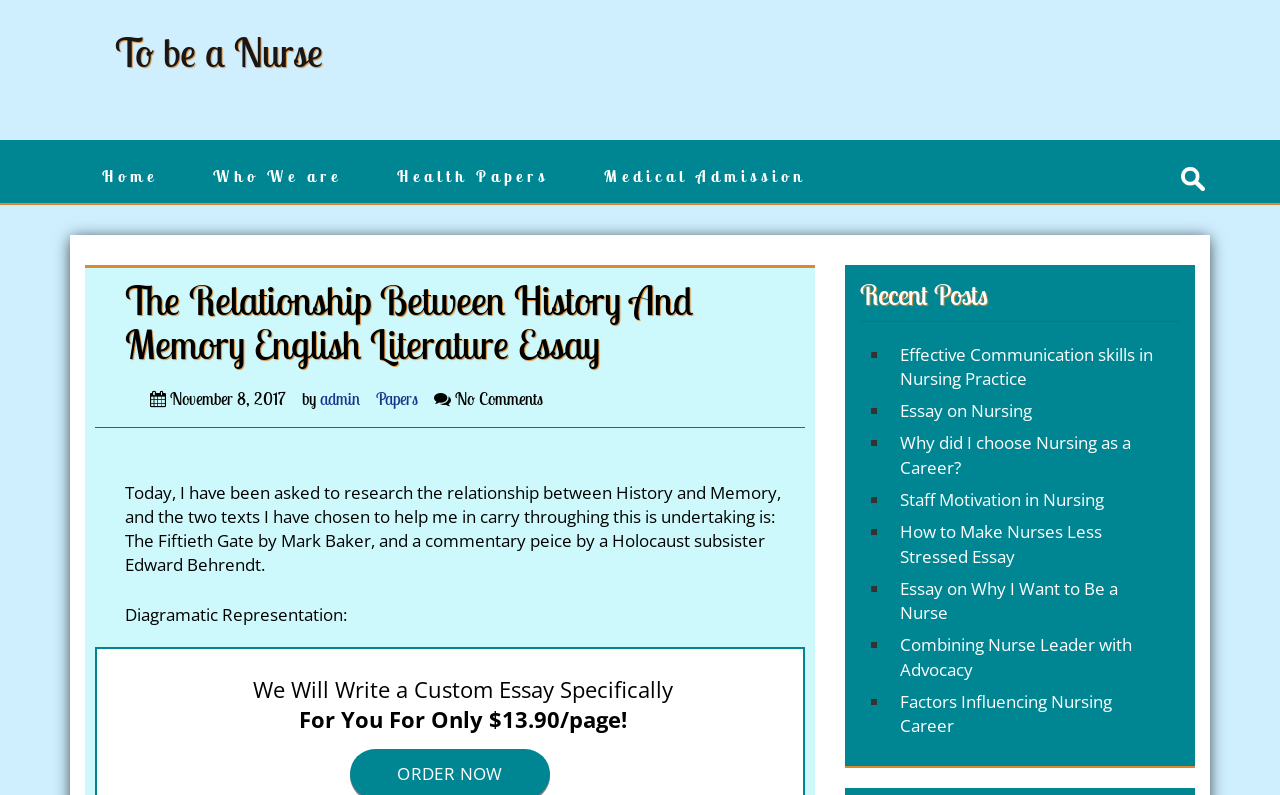Indicate the bounding box coordinates of the clickable region to achieve the following instruction: "Click on the link to the essay 'Effective Communication skills in Nursing Practice'."

[0.703, 0.431, 0.901, 0.49]